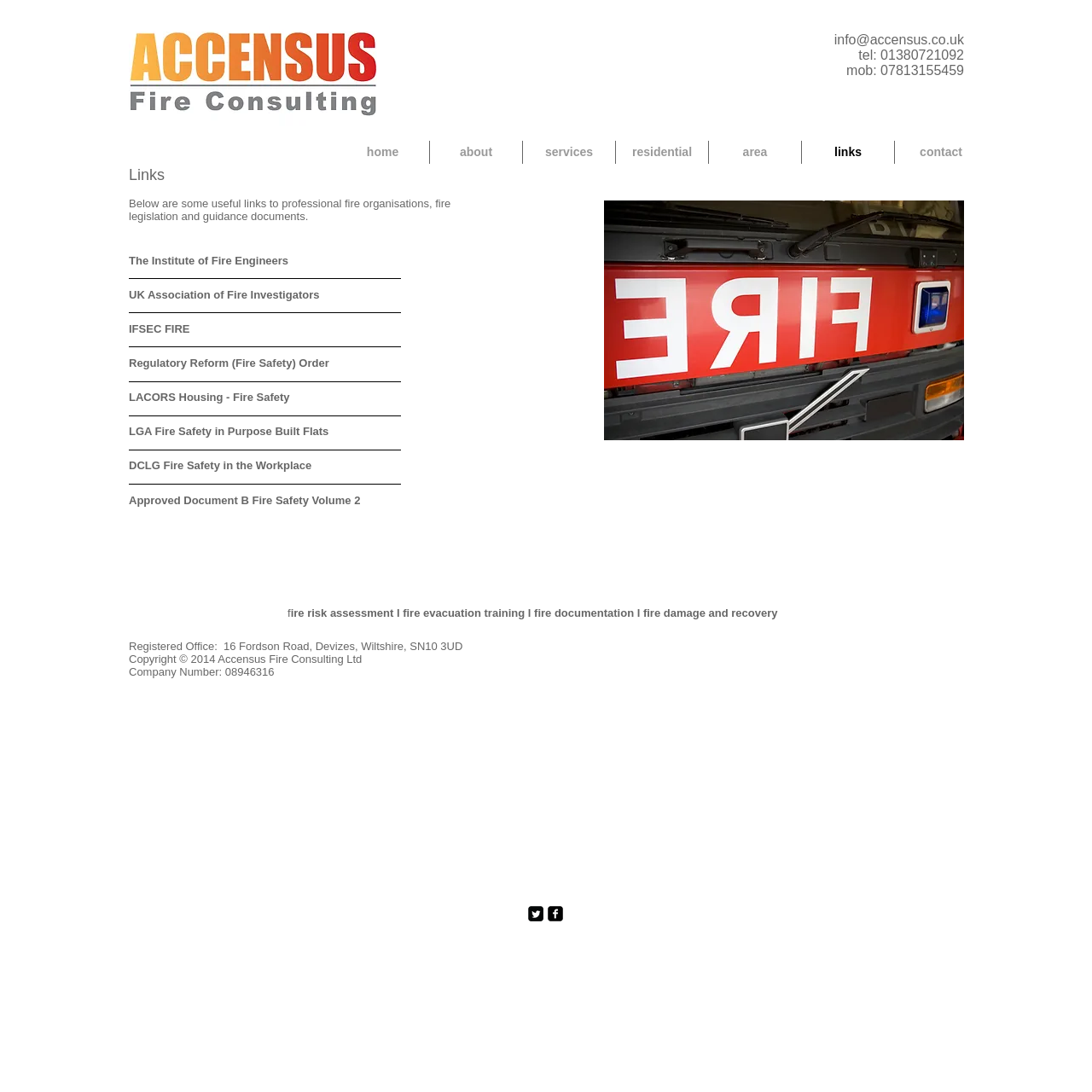Highlight the bounding box coordinates of the element you need to click to perform the following instruction: "view fire risk assessment."

[0.263, 0.545, 0.36, 0.57]